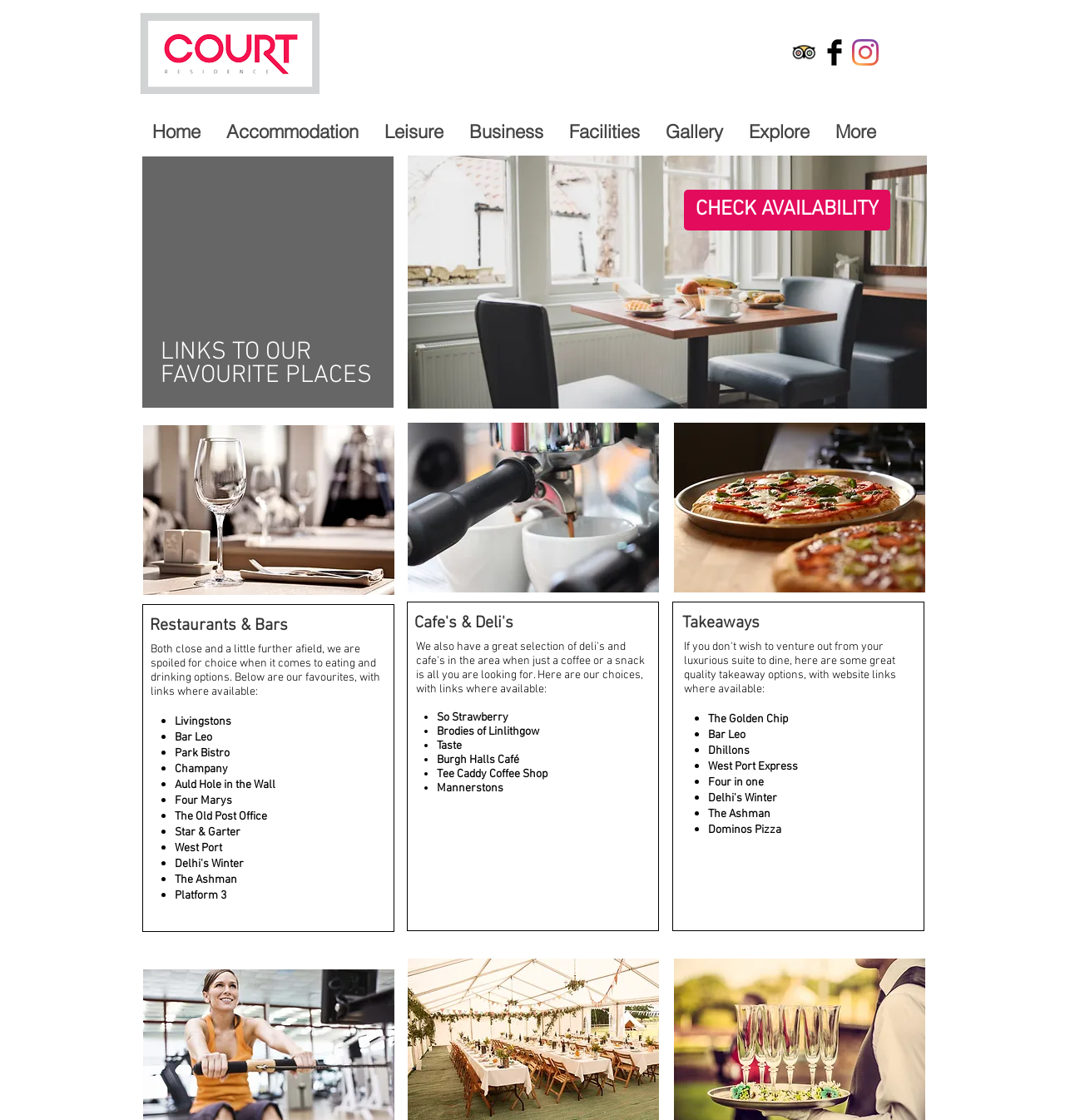Please specify the bounding box coordinates for the clickable region that will help you carry out the instruction: "Check availability".

[0.642, 0.169, 0.836, 0.206]